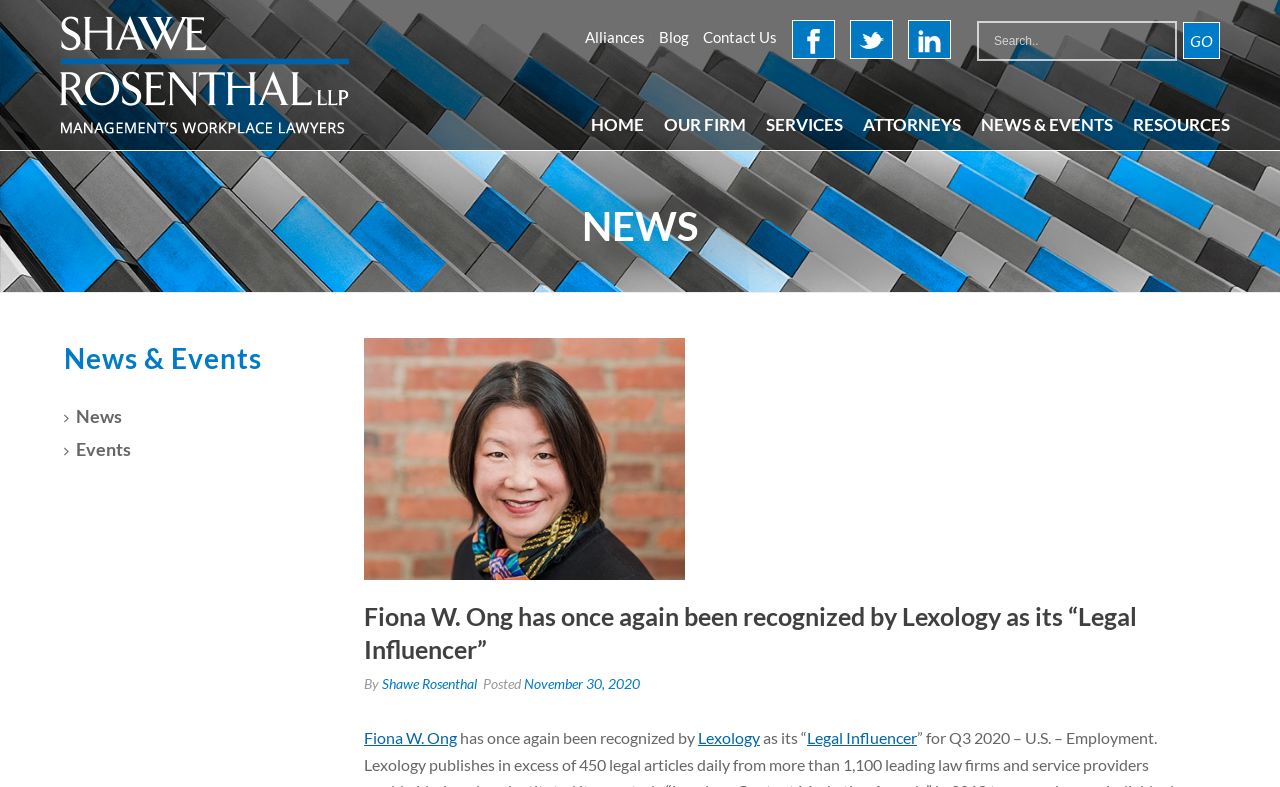Find the bounding box coordinates of the clickable element required to execute the following instruction: "Read the news". Provide the coordinates as four float numbers between 0 and 1, i.e., [left, top, right, bottom].

[0.284, 0.429, 0.93, 0.737]